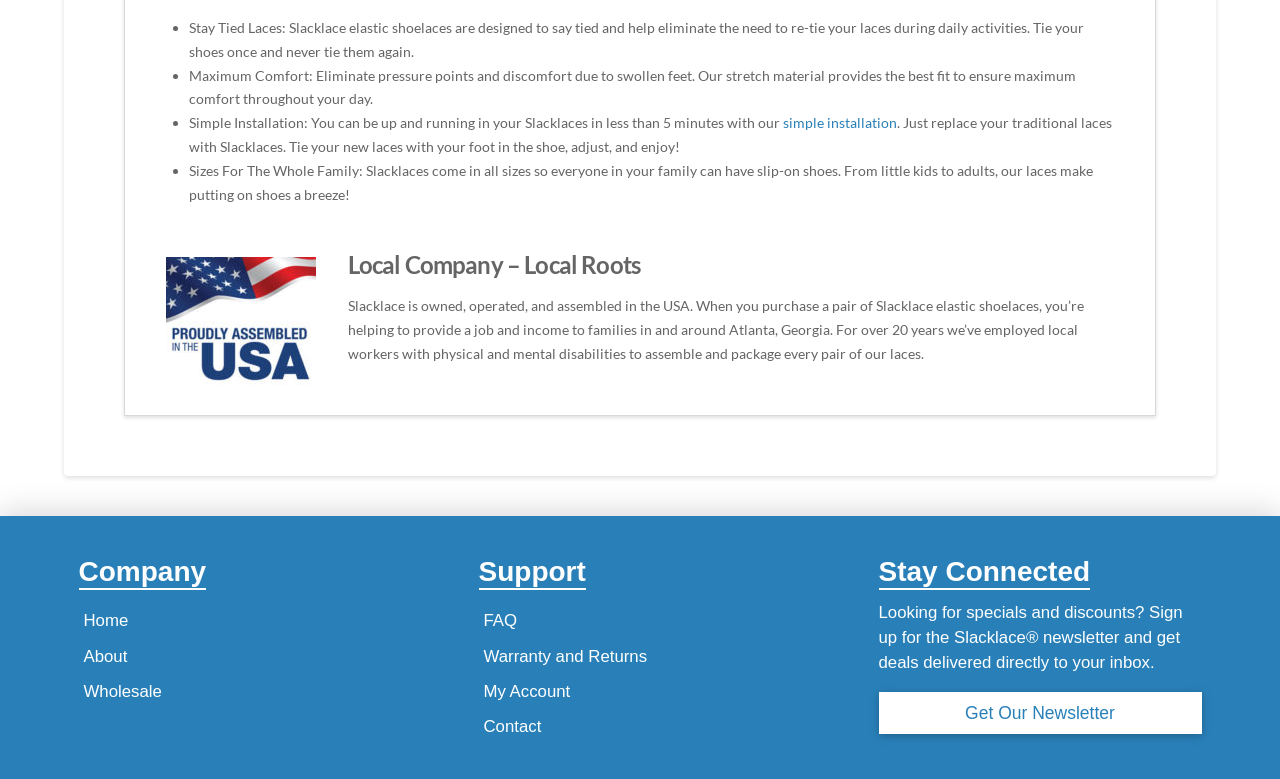Please indicate the bounding box coordinates of the element's region to be clicked to achieve the instruction: "Contact us". Provide the coordinates as four float numbers between 0 and 1, i.e., [left, top, right, bottom].

[0.374, 0.917, 0.427, 0.951]